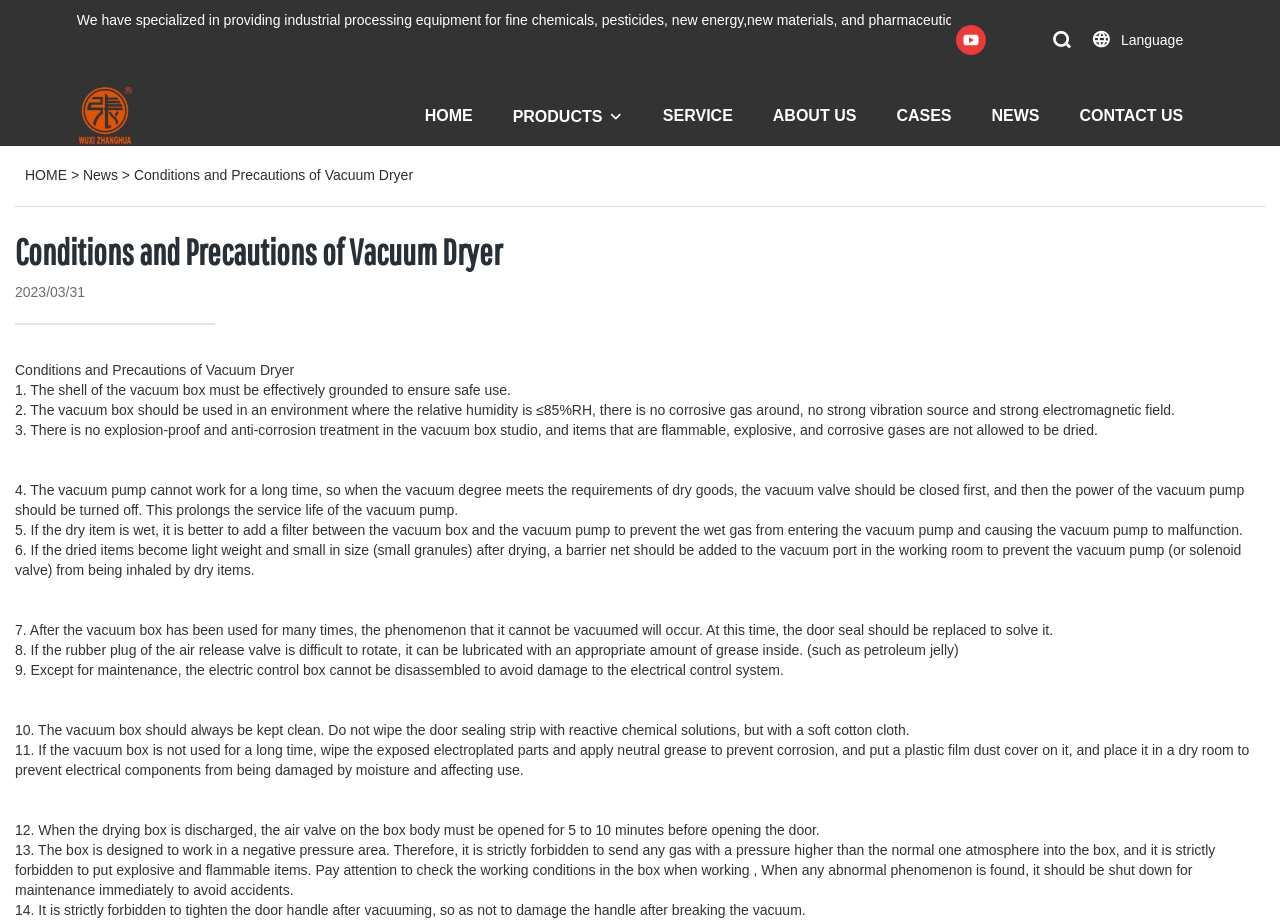Extract the bounding box coordinates for the UI element described by the text: "CONTACT US". The coordinates should be in the form of [left, top, right, bottom] with values between 0 and 1.

[0.843, 0.112, 0.924, 0.139]